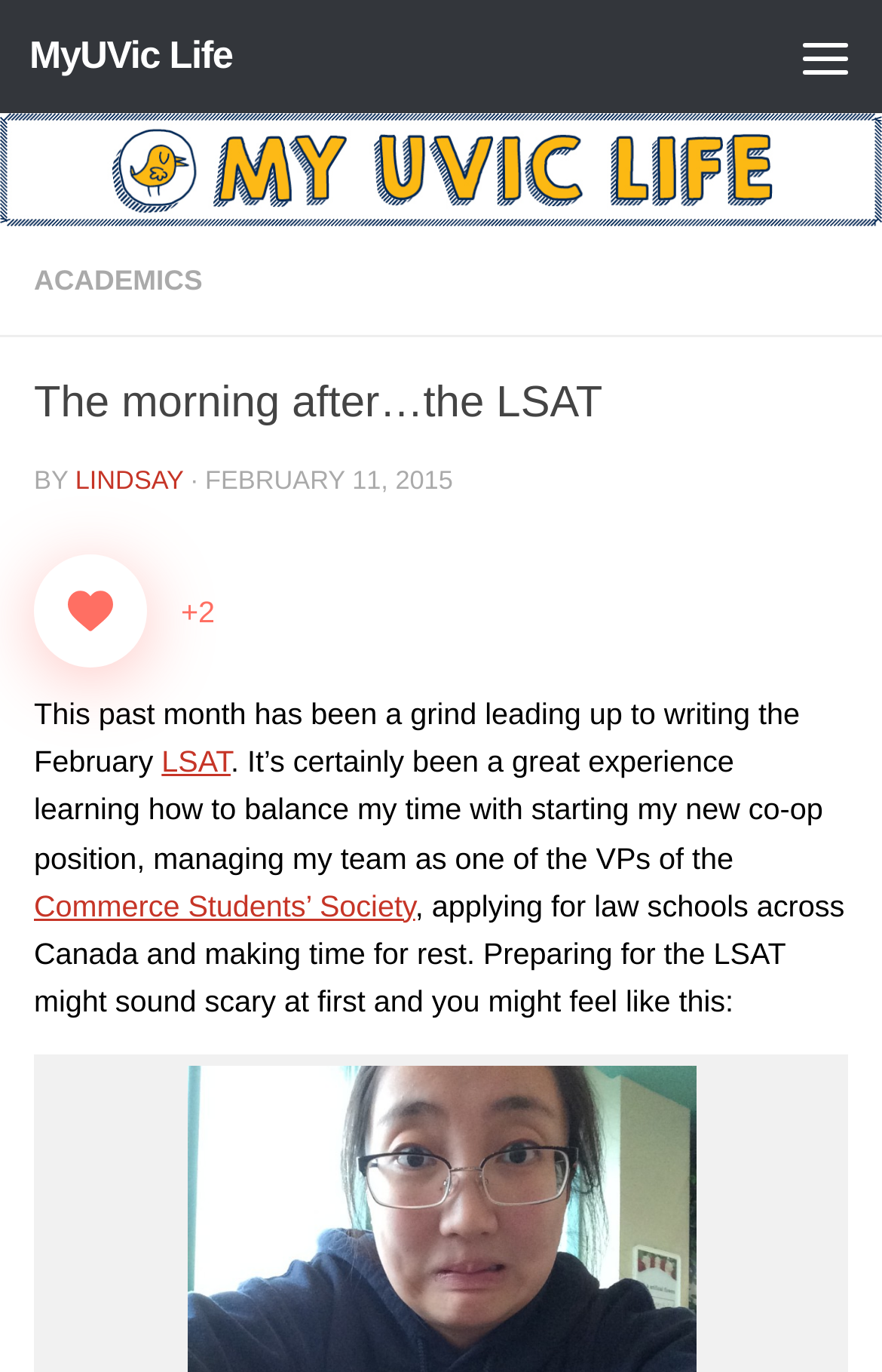What is the blogger applying for?
Answer the question with a single word or phrase by looking at the picture.

law schools